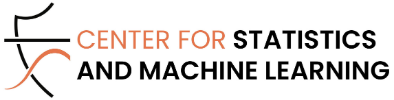Generate an in-depth description of the visual content.

The image features the logo of the Center for Statistics and Machine Learning, a prominent research institution dedicated to advancing knowledge in the fields of statistics, machine learning, and data science. The logo showcases a distinctive design that blends elements of mathematical representation with a modern aesthetic, emphasizing the center's commitment to innovative research and education. The name "Center for Statistics and Machine Learning" is prominently displayed, highlighting the institution's focus on bridging theoretical and applied aspects of these disciplines. This center plays a crucial role in fostering interdisciplinary collaborations and promoting cutting-edge research in statistical methods and machine learning techniques.